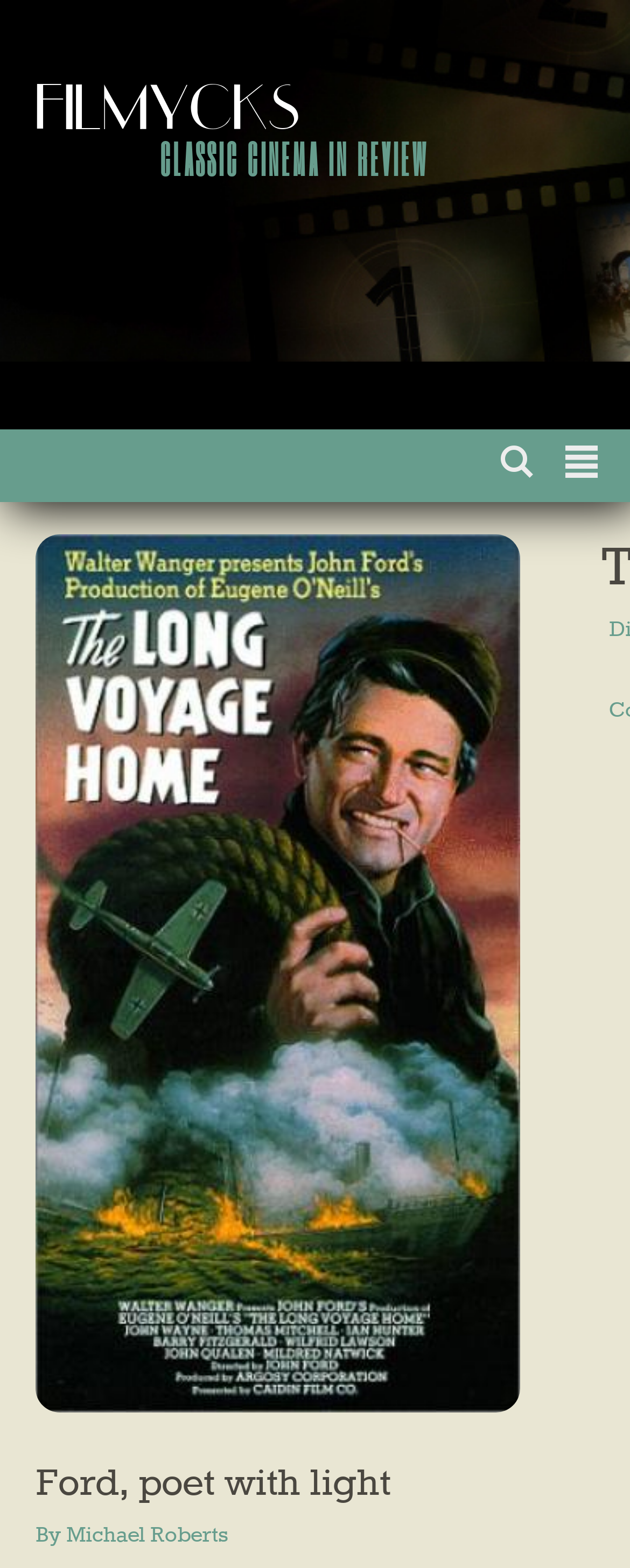Given the element description: "Filmycks classic cinema in review", predict the bounding box coordinates of the UI element it refers to, using four float numbers between 0 and 1, i.e., [left, top, right, bottom].

[0.056, 0.021, 0.679, 0.251]